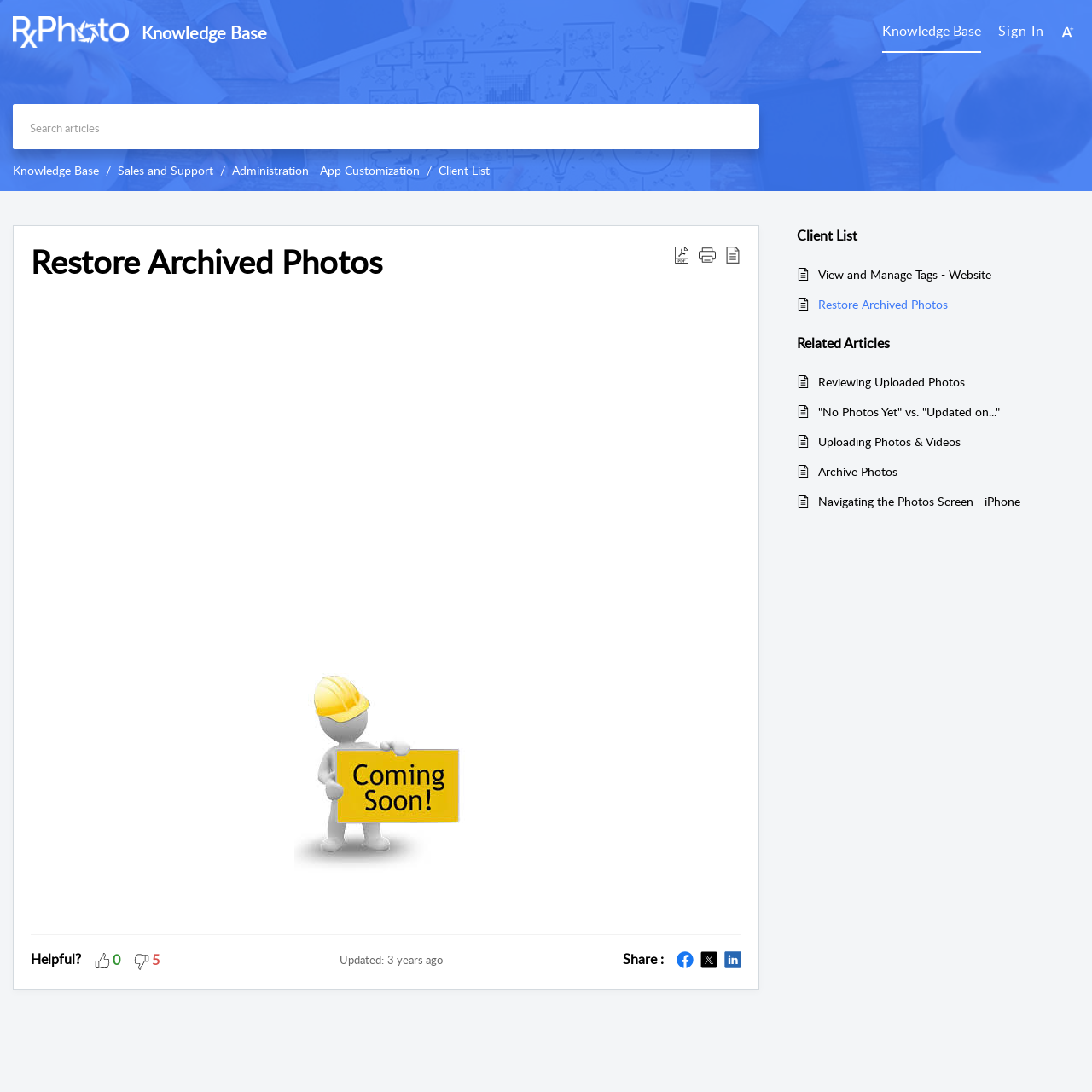Please identify the bounding box coordinates of the element I need to click to follow this instruction: "Download as PDF".

[0.616, 0.222, 0.632, 0.257]